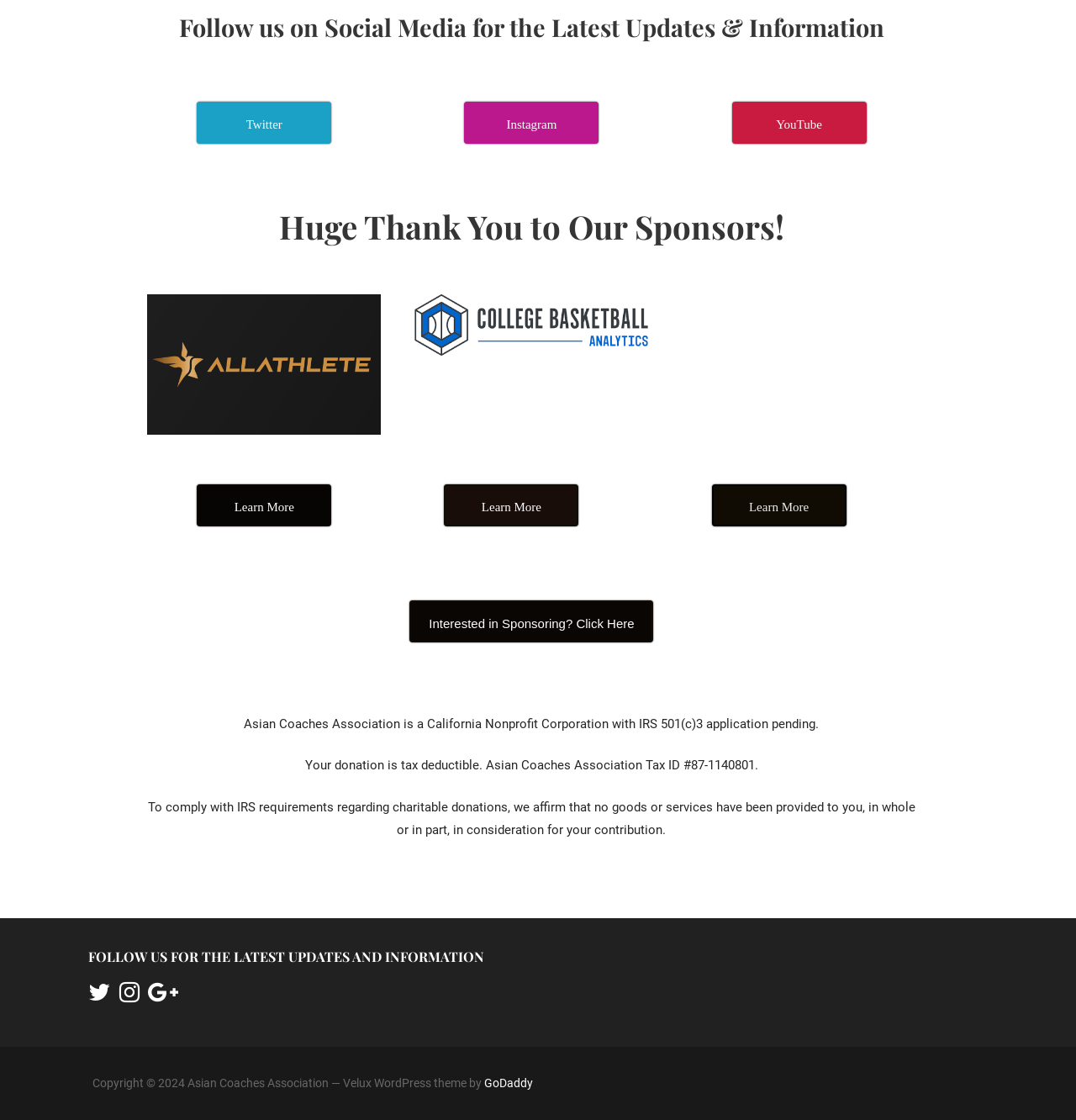Give a one-word or phrase response to the following question: Who is the website hosted by?

GoDaddy